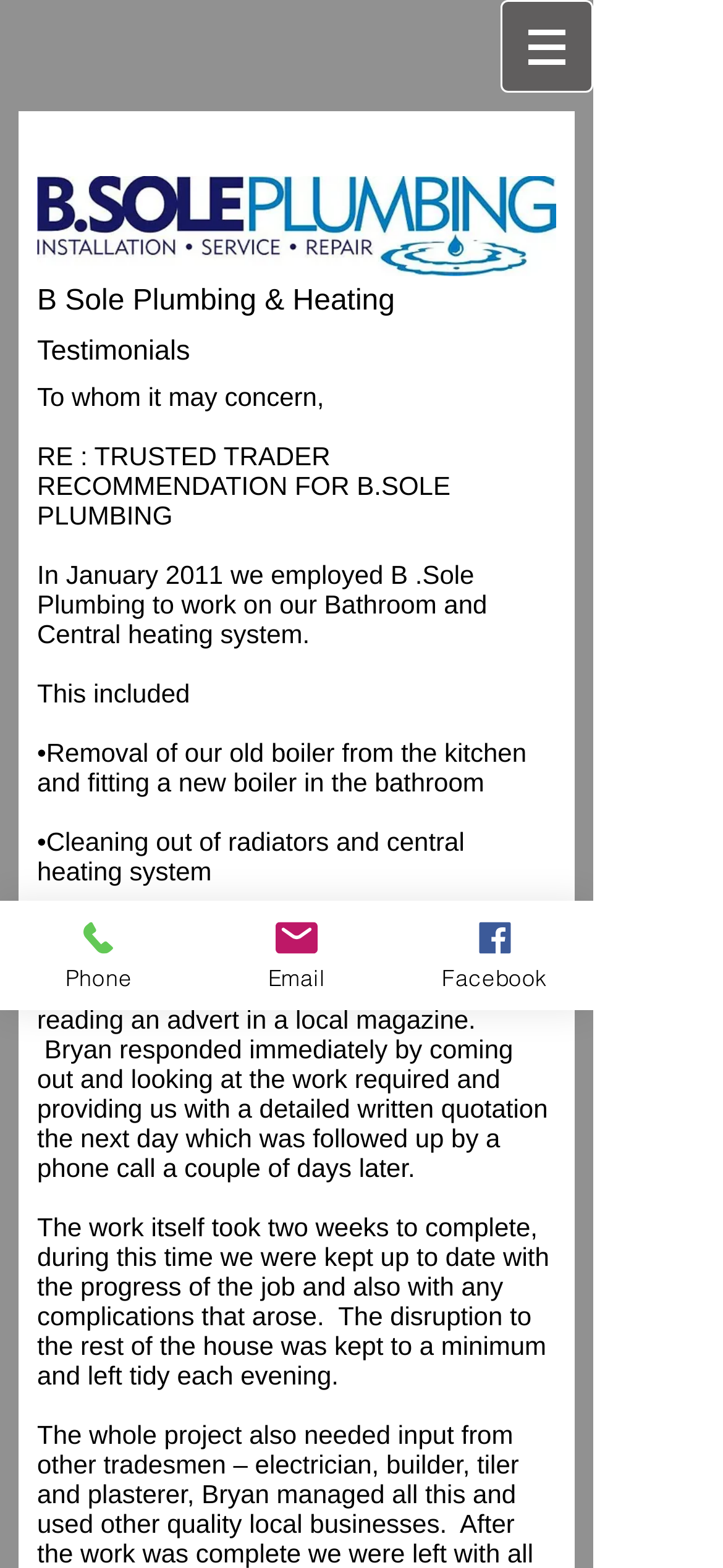How long did the work take to complete?
Please respond to the question with a detailed and thorough explanation.

I found this information by reading the testimonial text, which states that 'The work itself took two weeks to complete'.